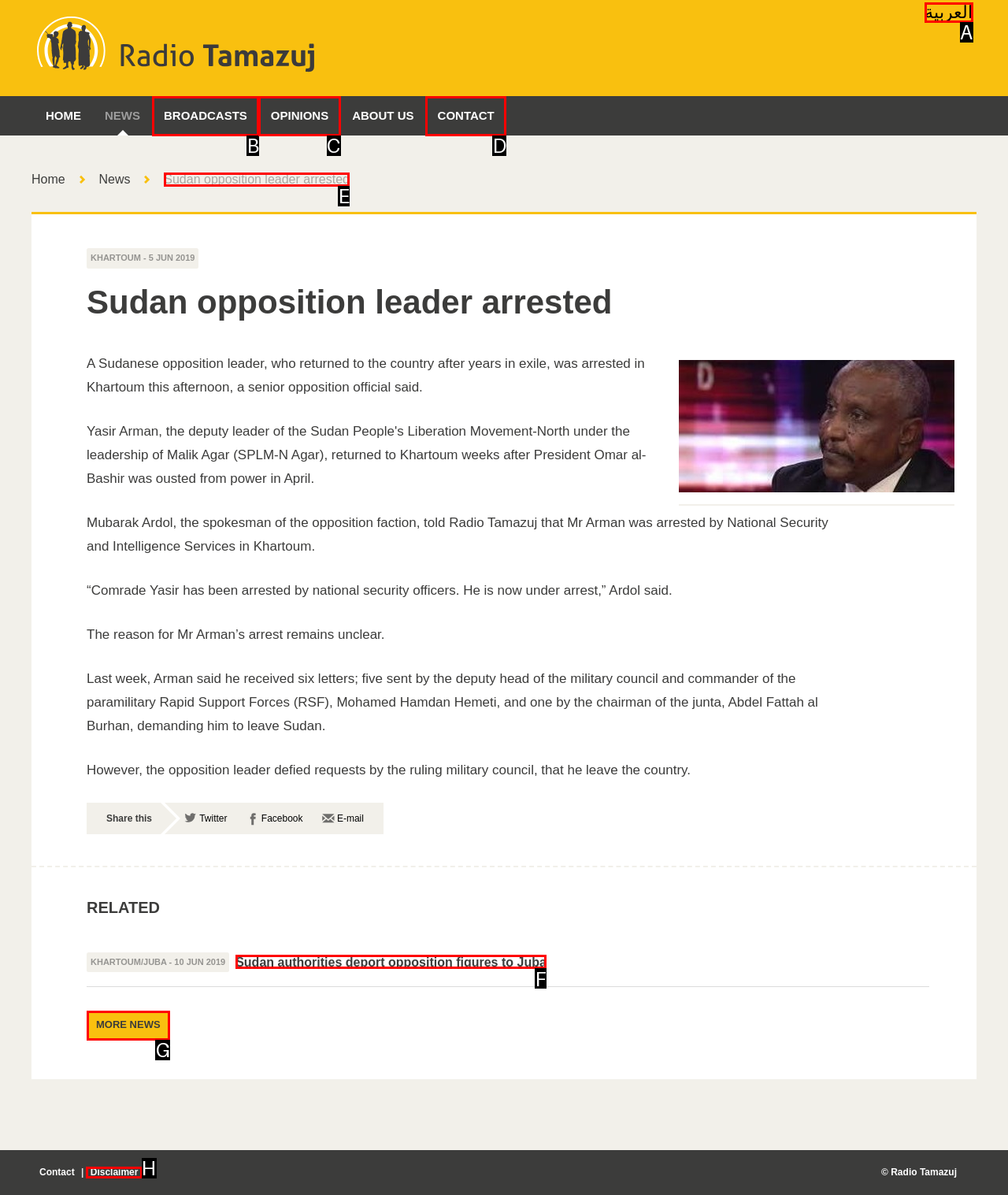From the provided choices, determine which option matches the description: More news. Respond with the letter of the correct choice directly.

G